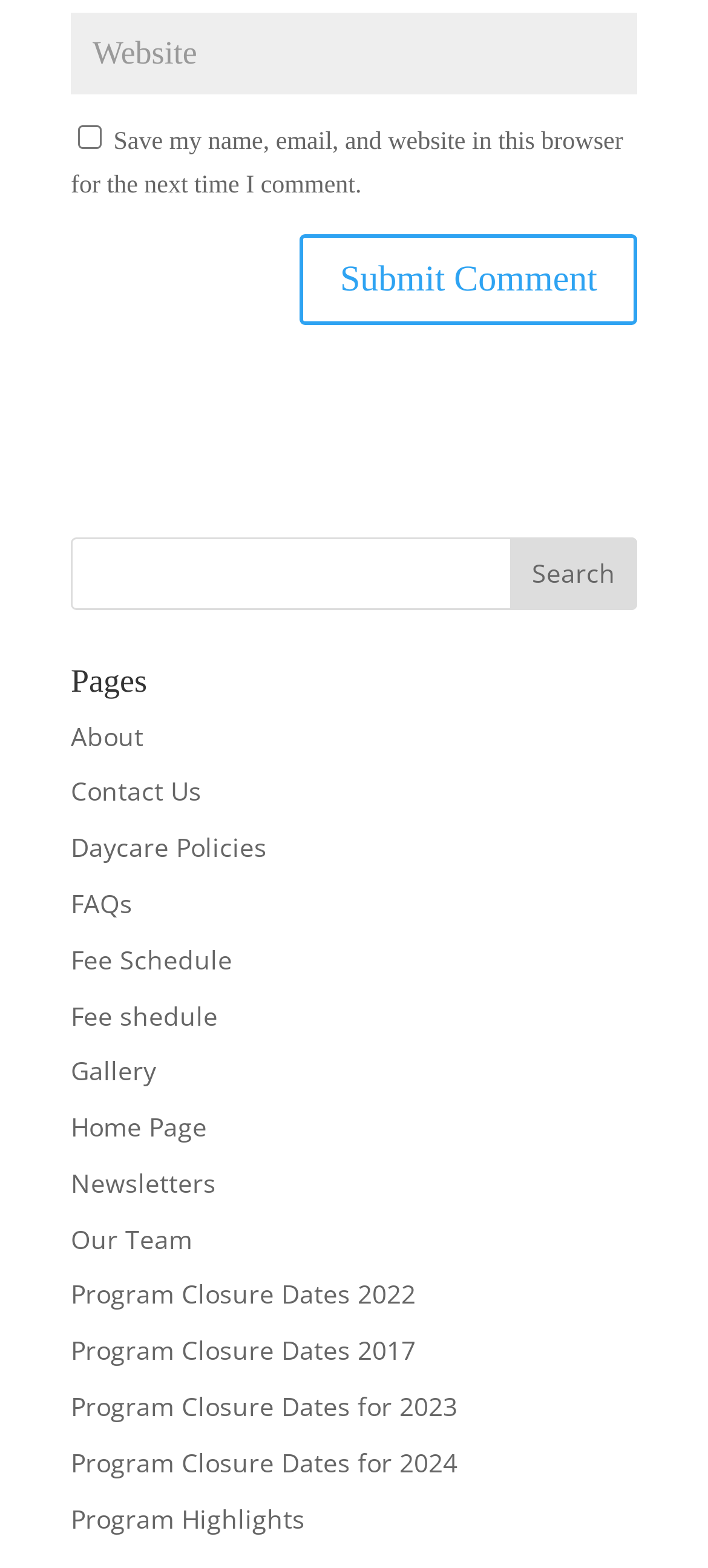Identify the bounding box coordinates of the clickable region to carry out the given instruction: "submit a comment".

[0.424, 0.149, 0.9, 0.207]